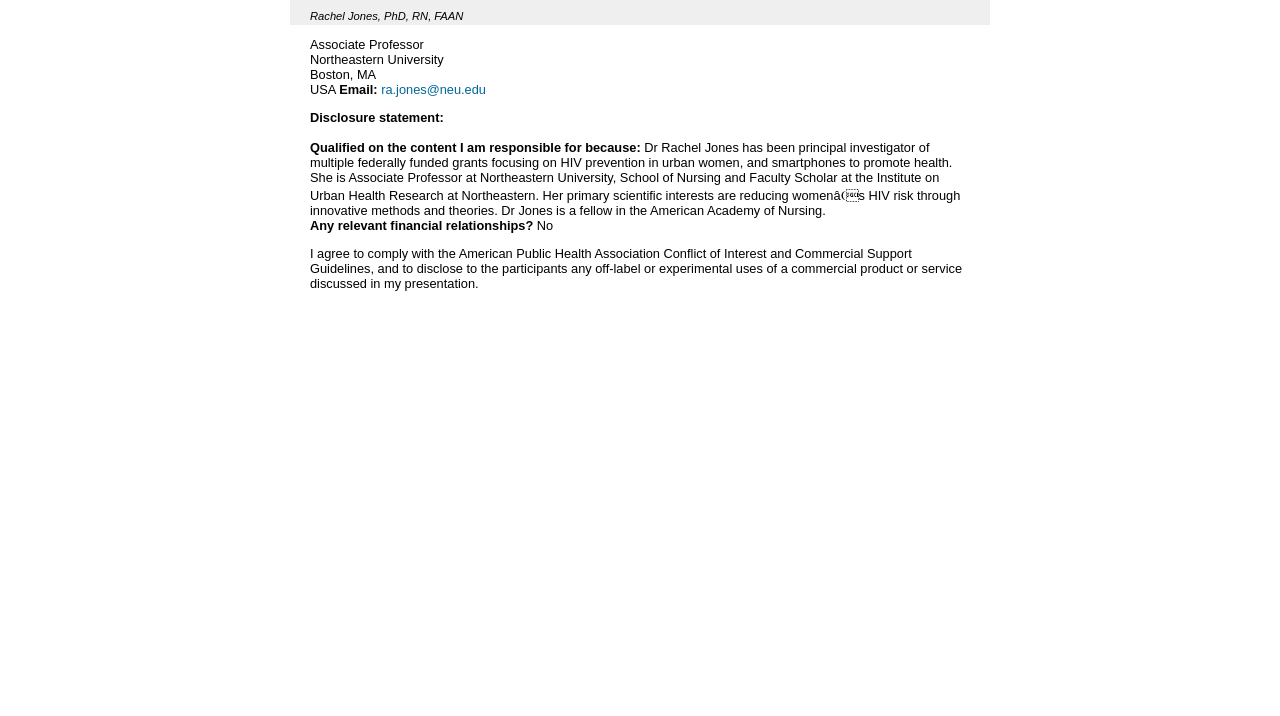Where is Rachel Jones located?
Provide an in-depth and detailed explanation in response to the question.

According to the webpage, Rachel Jones is located in Boston, MA, as stated in the StaticText element 'Boston, MA' with bounding box coordinates [0.242, 0.094, 0.294, 0.115].